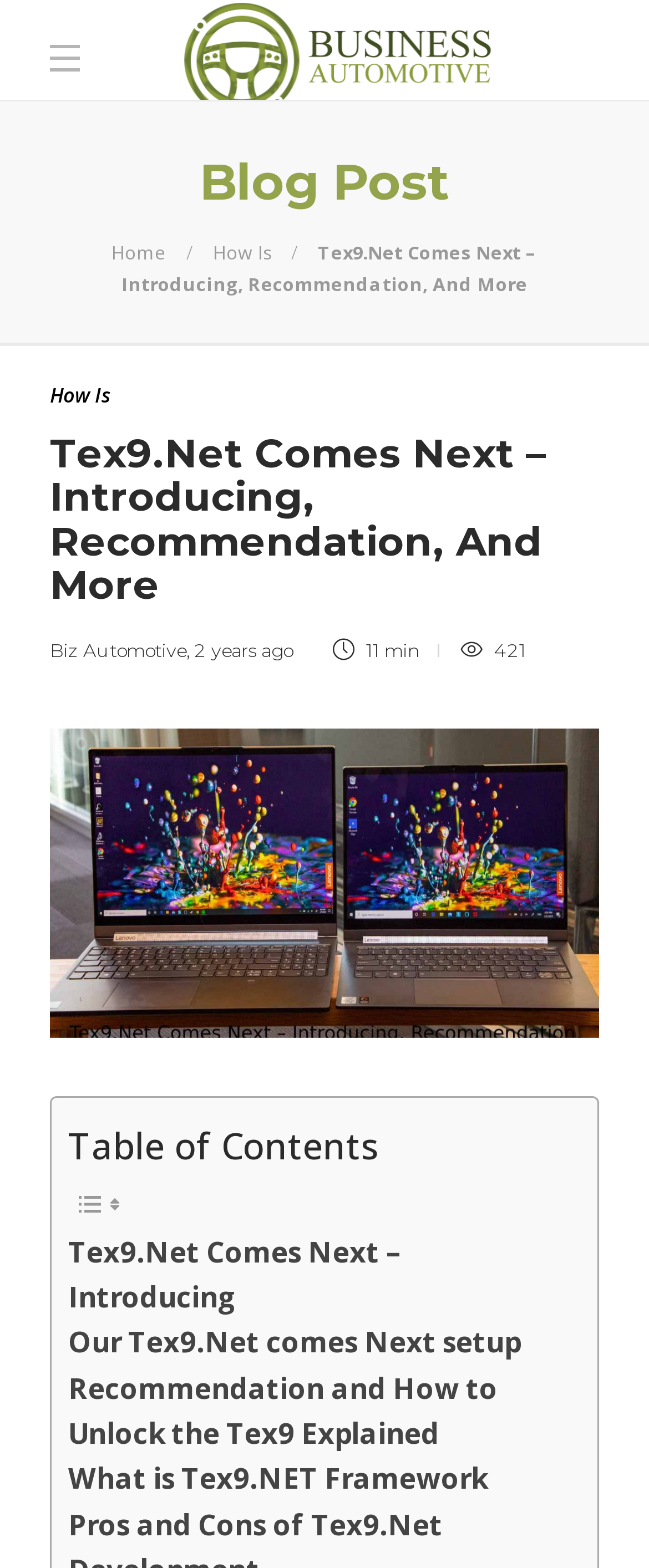Please identify the bounding box coordinates of the clickable region that I should interact with to perform the following instruction: "Read the blog post". The coordinates should be expressed as four float numbers between 0 and 1, i.e., [left, top, right, bottom].

[0.077, 0.097, 0.923, 0.136]